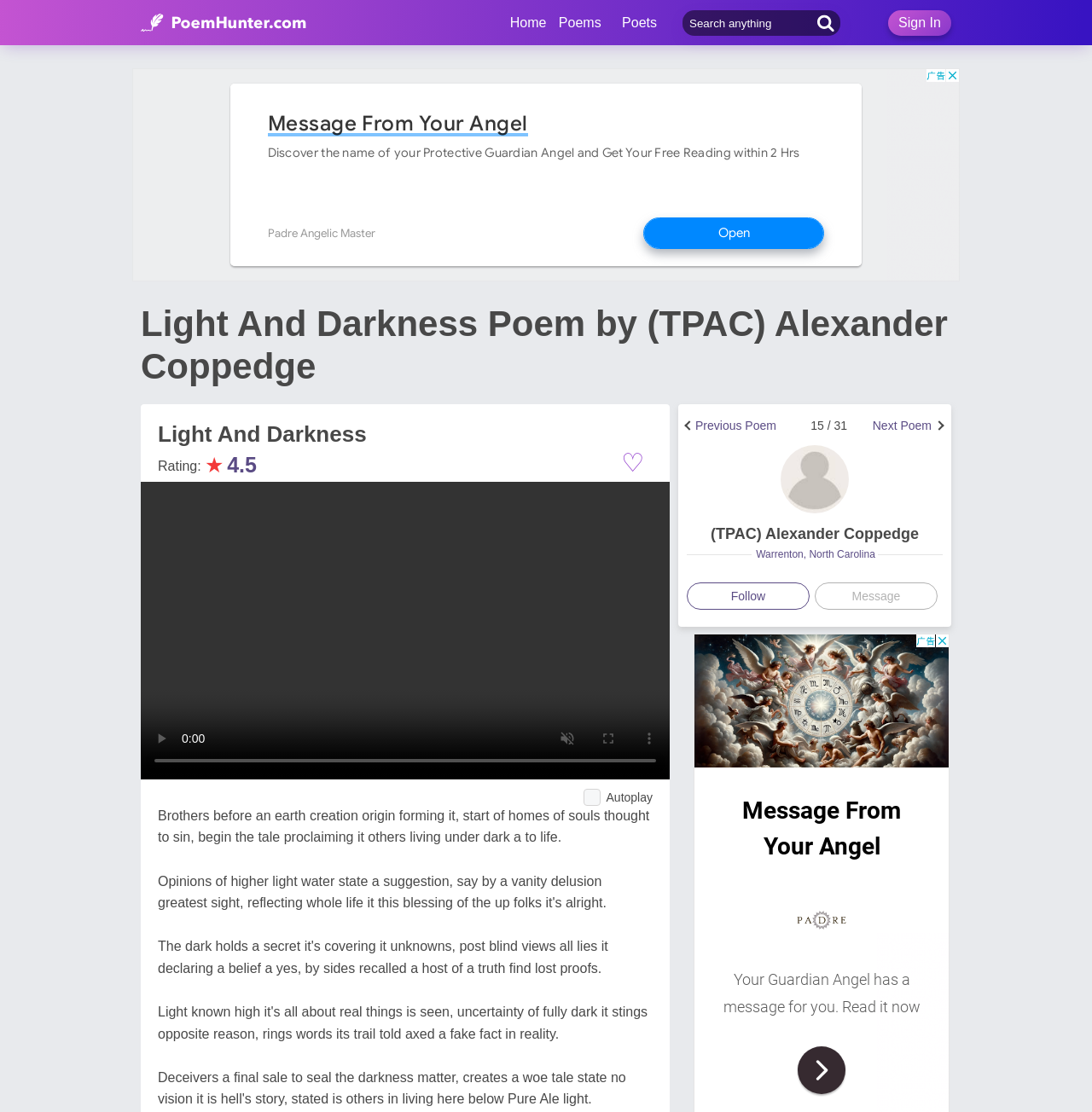Explain the webpage in detail.

The webpage is dedicated to the poem "Light And Darkness" by (TPAC) Alexander Coppedge. At the top left, there is a logo and a link to "PoemHunter.com: Poems - Poets - Poetry". On the top right, there are links to "Sign In" and a search box to search for anything. Below the search box, there are links to "Home", "Poems", and "Poets".

In the main content area, there is a heading that displays the title of the poem, "Light And Darkness Poem by (TPAC) Alexander Coppedge". Below the heading, there is a rating section that shows 4.5 stars and a heart symbol. 

The poem itself is displayed in a large block of text, which describes the brothers' creation of the earth and the origin of life. Above the poem, there are media controls, including buttons to pause, unmute, enter full screen, and show more media controls, as well as a video time scrubber. However, all these media controls are disabled.

On the right side of the poem, there is an advertisement iframe. Below the poem, there are links to navigate to the next or previous poem, along with a pagination indicator showing 15 out of 31 poems.

Further down, there is a section dedicated to the poet, (TPAC) Alexander Coppedge, which includes a link to the poet's page, an image of the poet, and a heading with the poet's name. There is also a link to follow the poet and a link to send a message to the poet. The poet's location, Warrenton, North Carolina, is also displayed.